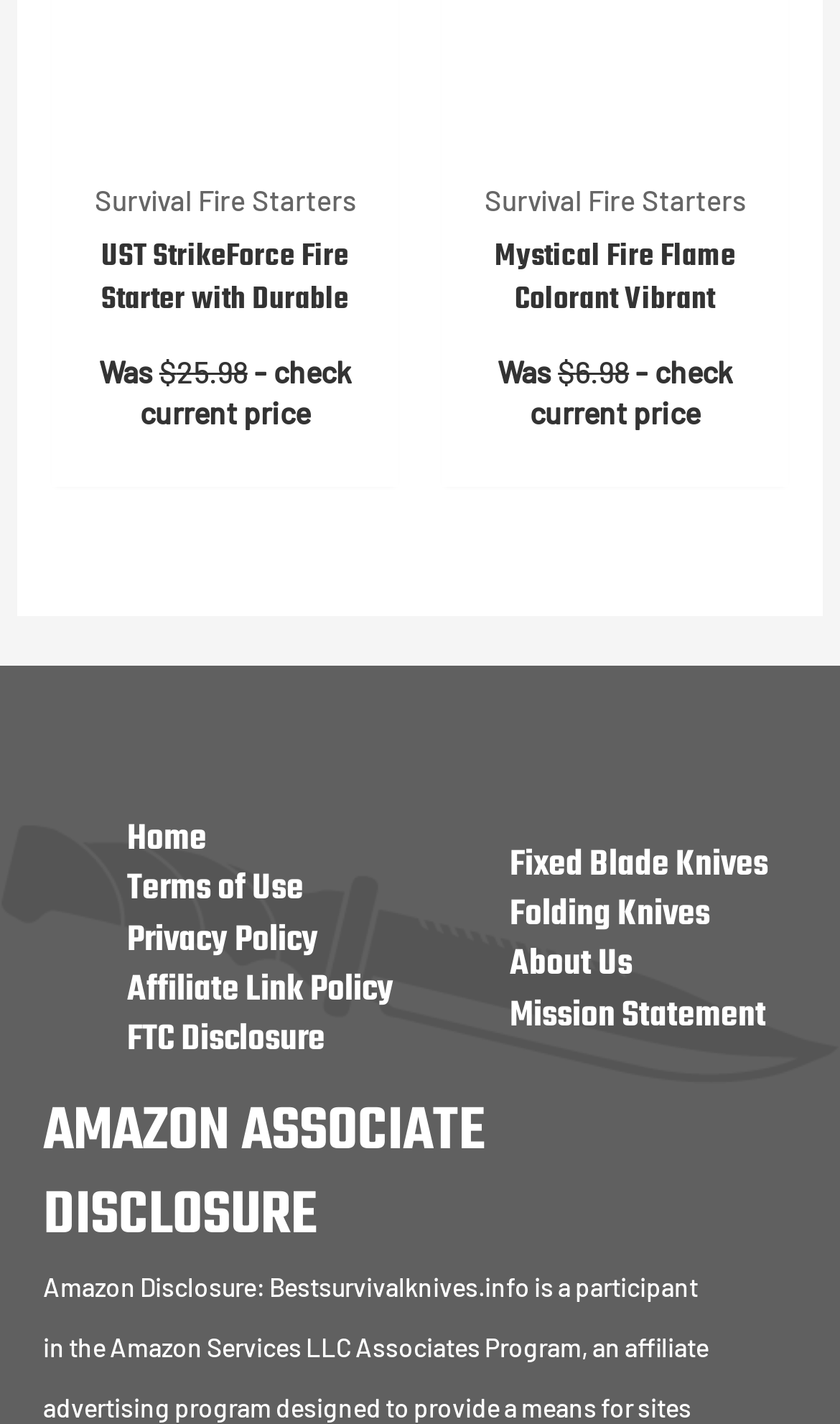Answer the question using only a single word or phrase: 
How many fire starters are listed?

2